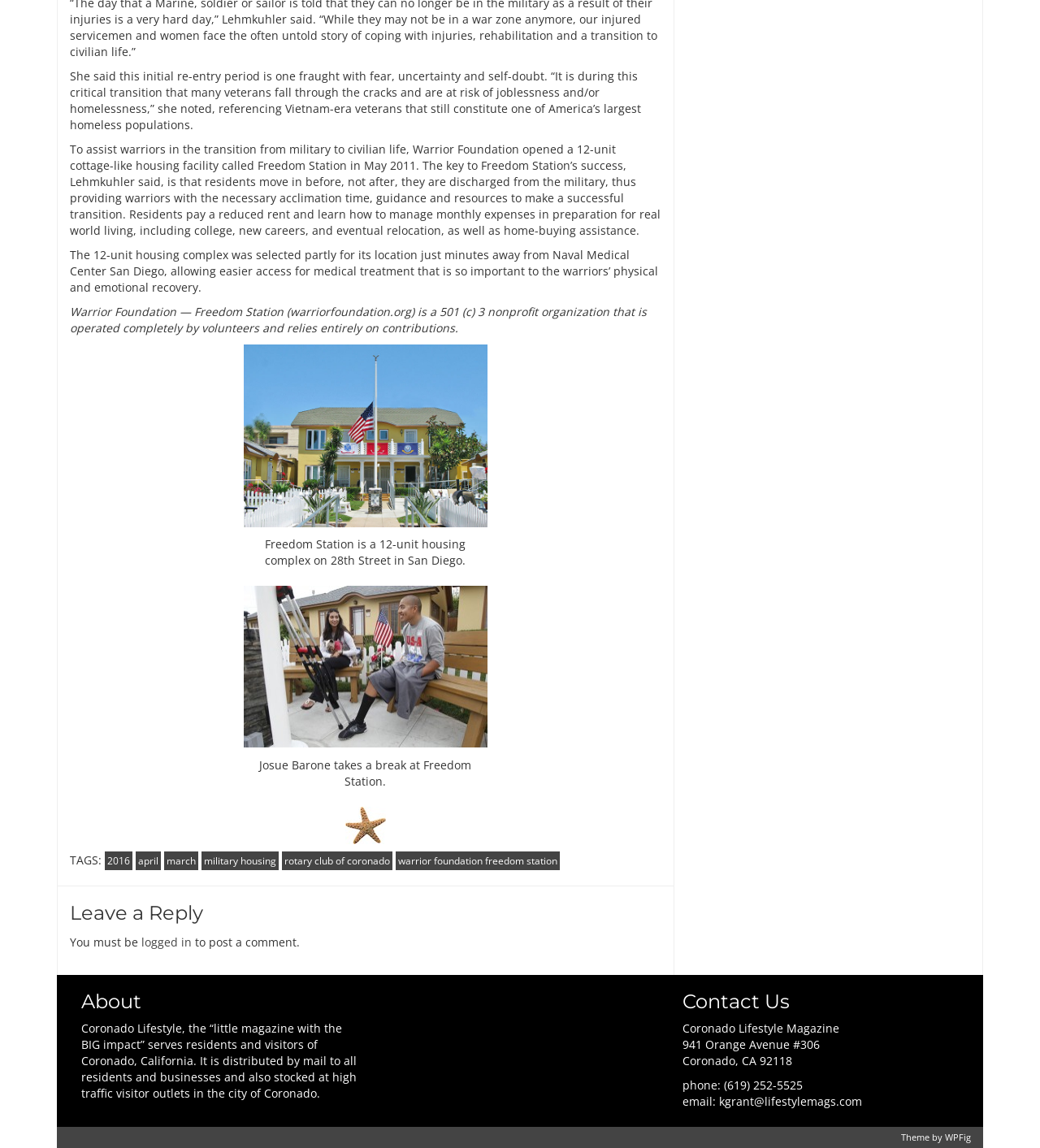Please identify the bounding box coordinates of the clickable element to fulfill the following instruction: "Visit the website of CLM Starfish". The coordinates should be four float numbers between 0 and 1, i.e., [left, top, right, bottom].

[0.067, 0.702, 0.636, 0.735]